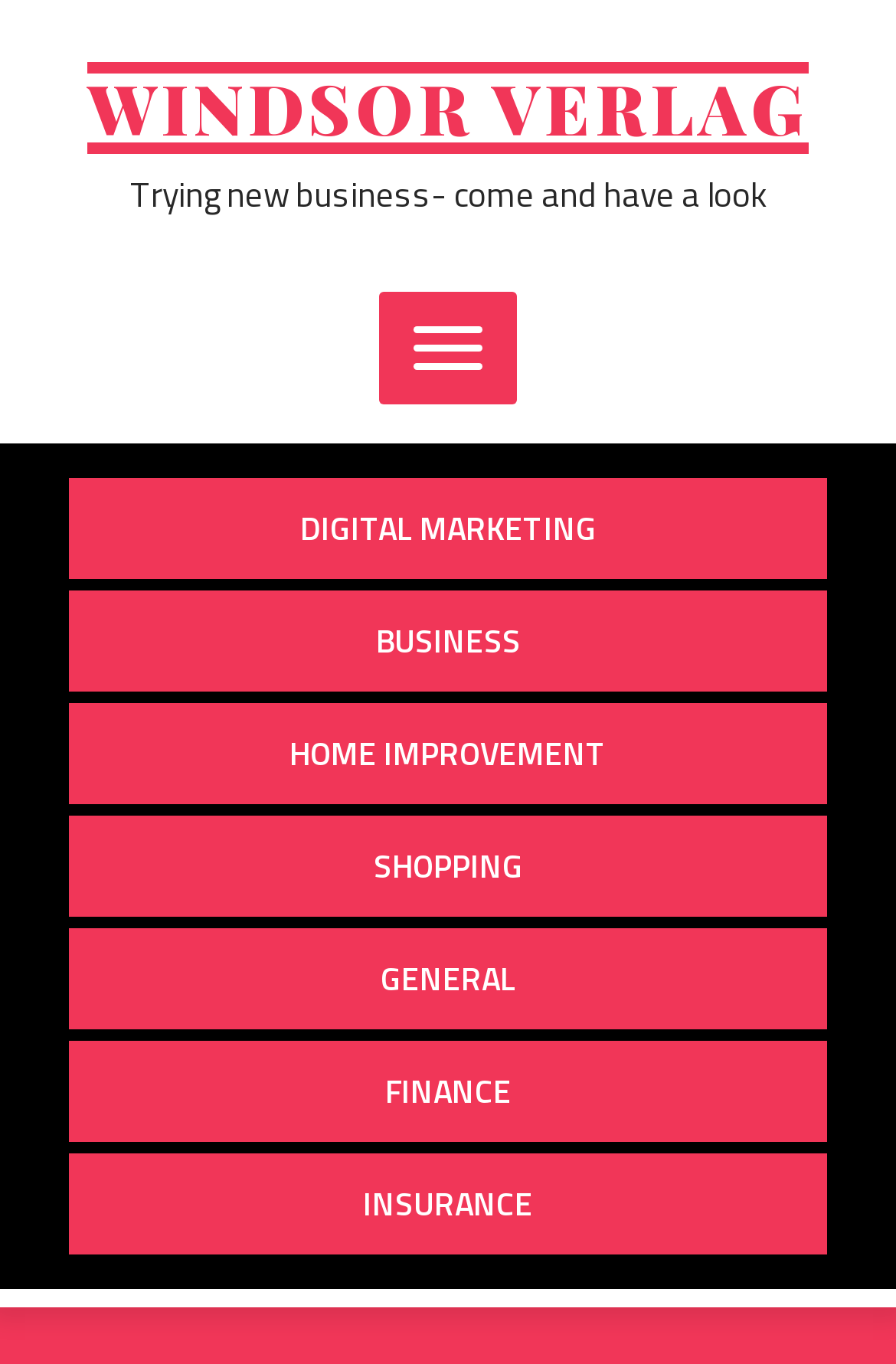Please specify the bounding box coordinates in the format (top-left x, top-left y, bottom-right x, bottom-right y), with all values as floating point numbers between 0 and 1. Identify the bounding box of the UI element described by: Home Improvement

[0.077, 0.515, 0.923, 0.59]